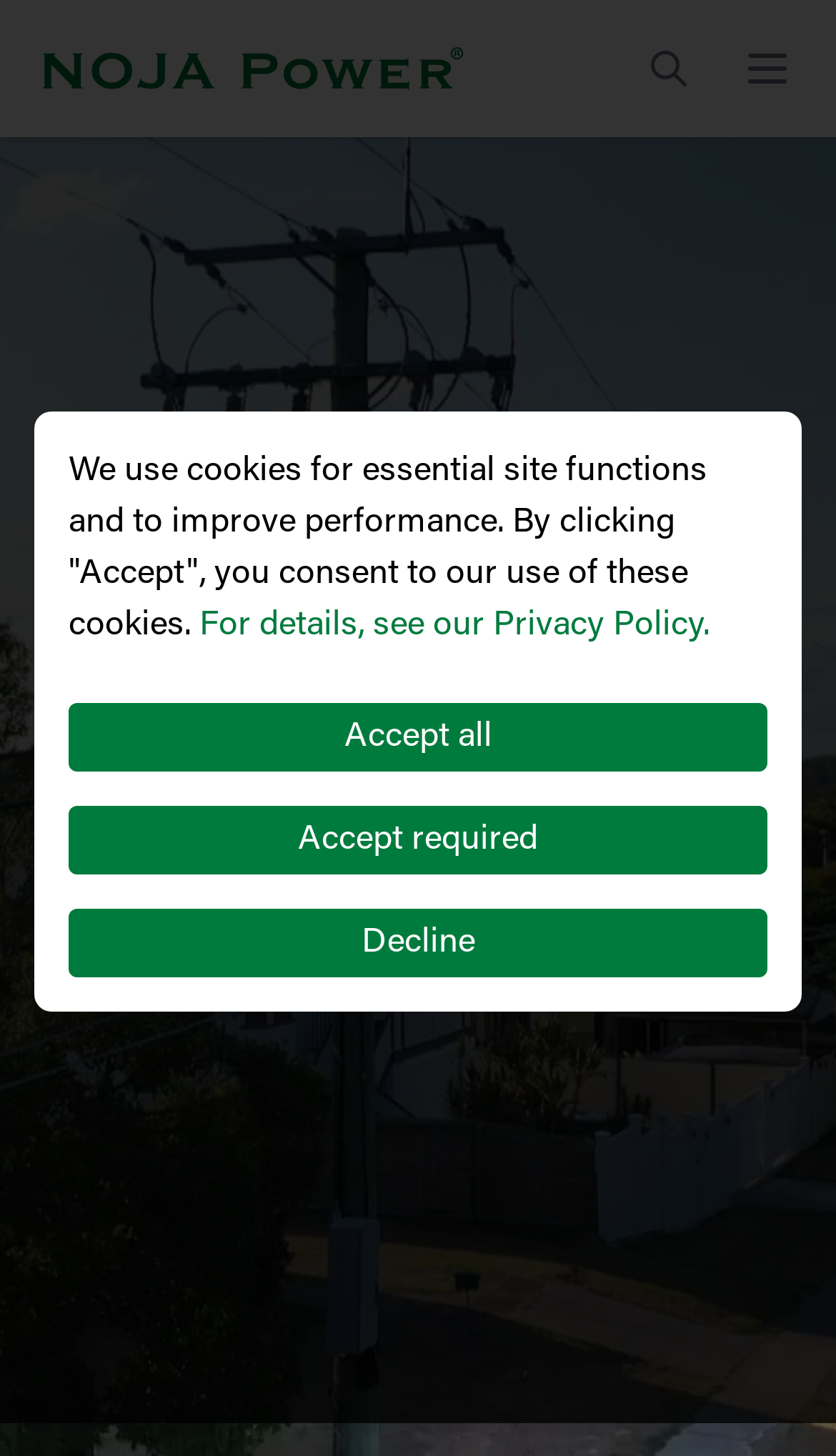What is the name of the product or device mentioned on the webpage?
Based on the image, answer the question with a single word or brief phrase.

OSM Recloser